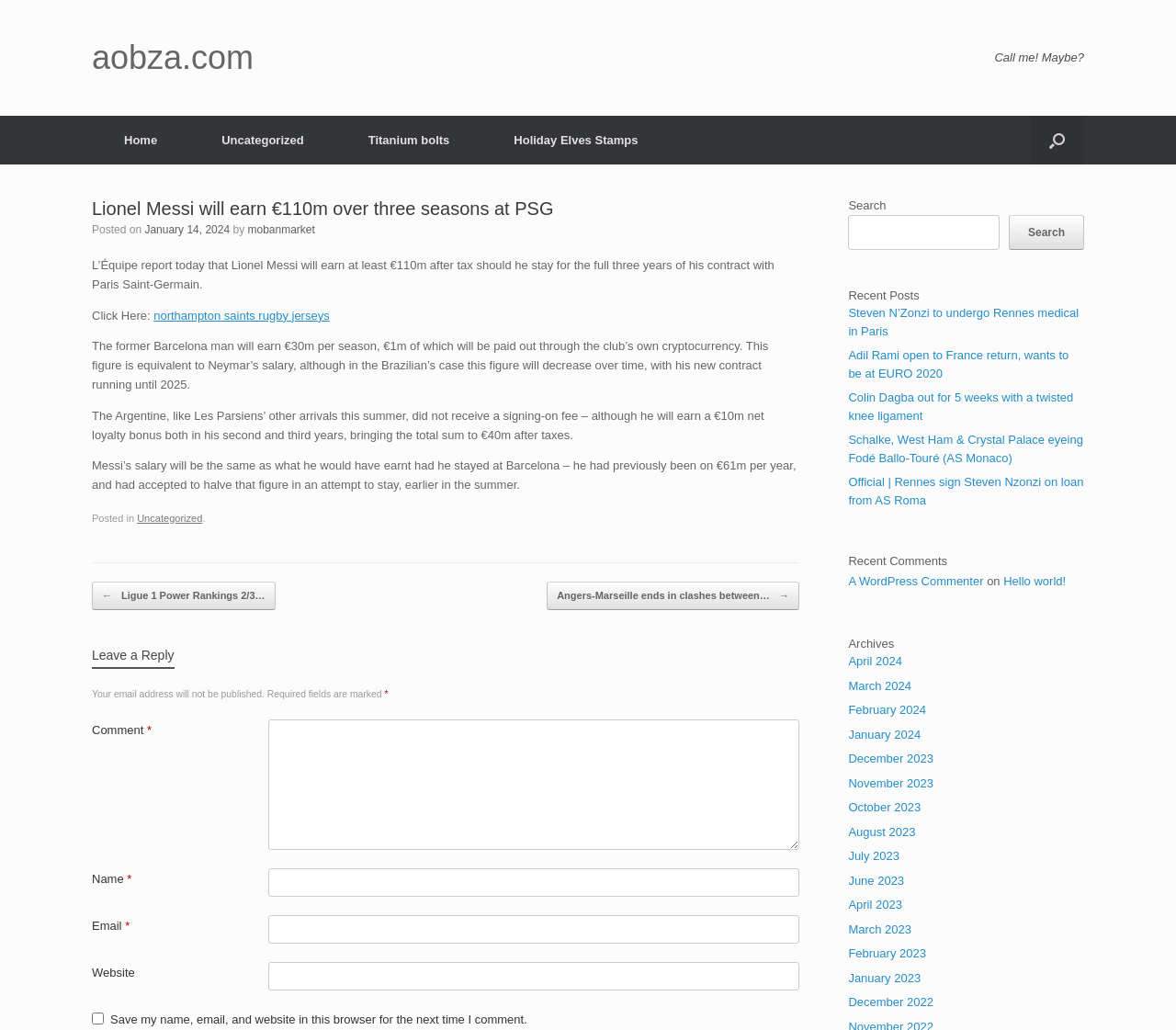What is the category of the article 'Lionel Messi will earn €110m over three seasons at PSG'?
Refer to the screenshot and answer in one word or phrase.

Uncategorized